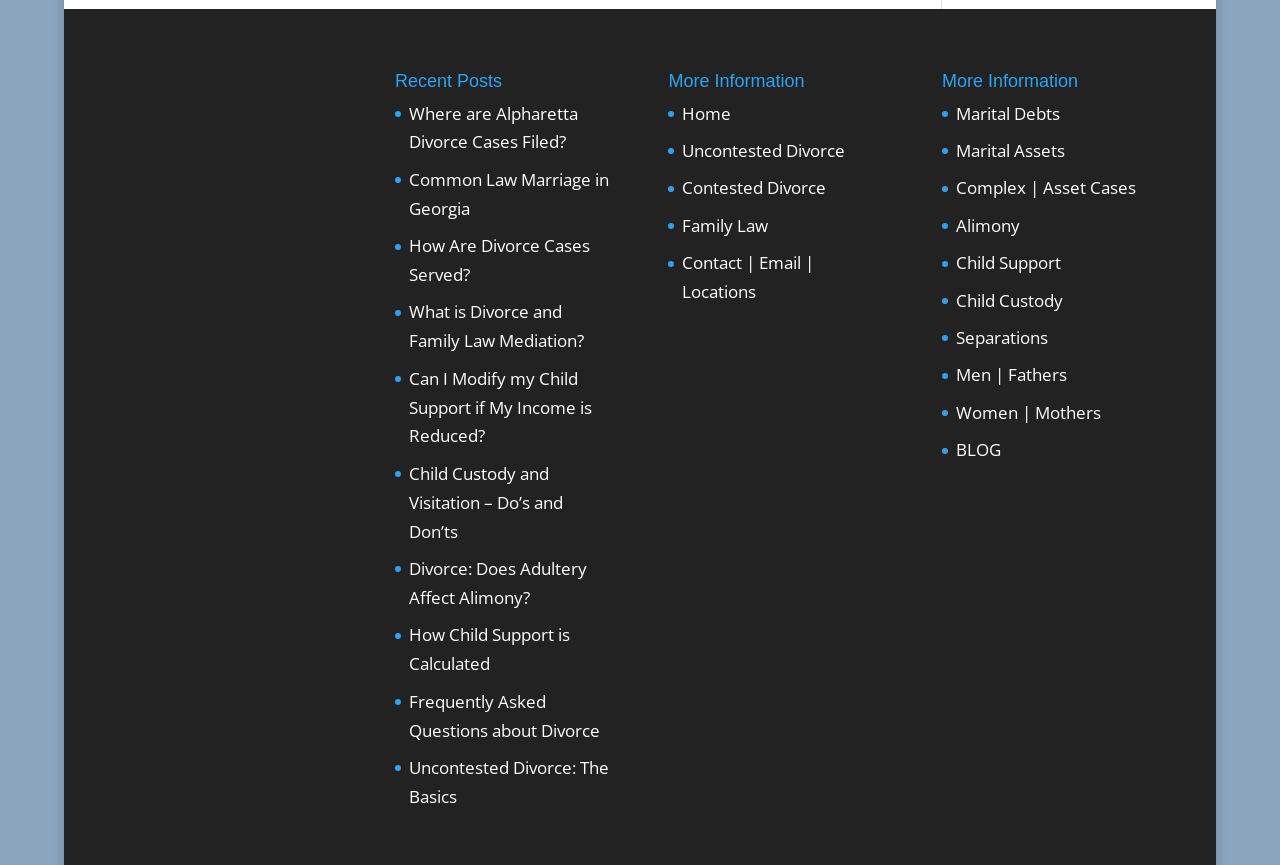Use a single word or phrase to answer the question: What is the third link under 'More Information'?

Family Law